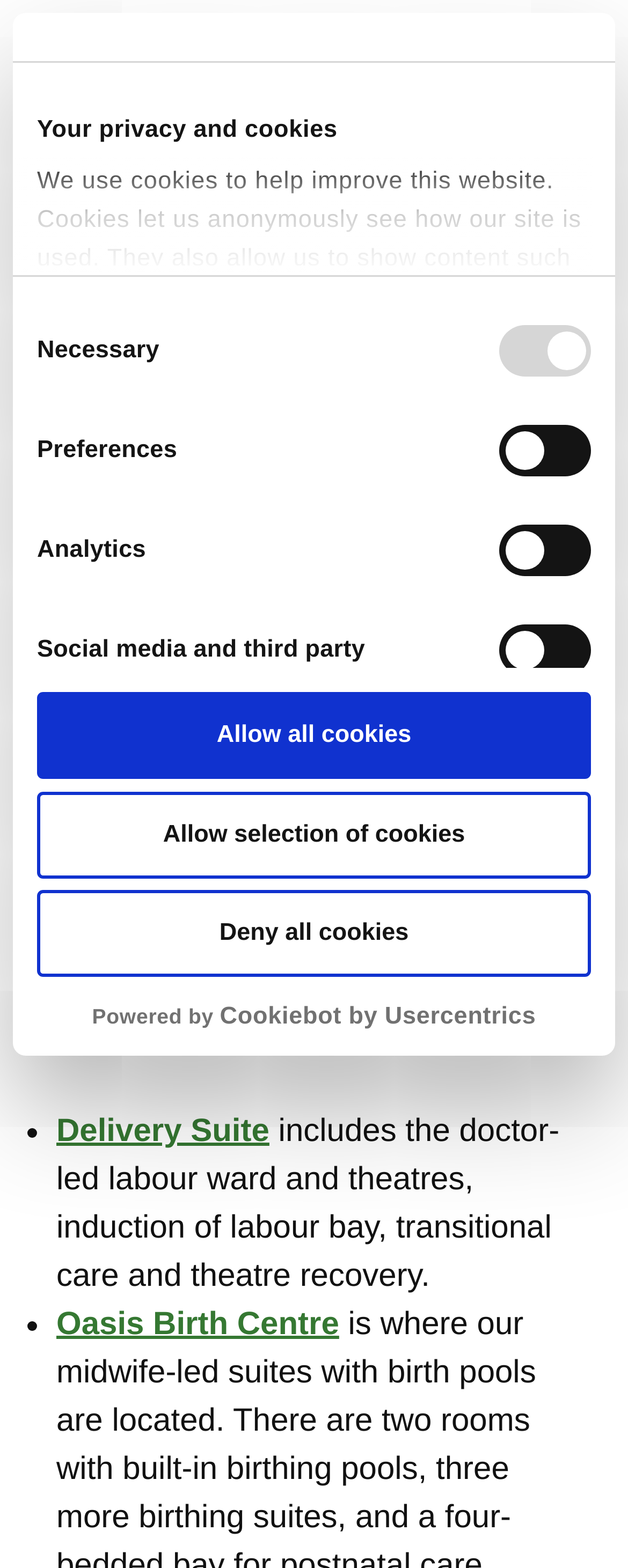How many inpatient wards are listed?
Analyze the image and provide a thorough answer to the question.

The webpage lists two inpatient wards: 'Delivery Suite' and 'Oasis Birth Centre'. These can be found in the section of the webpage that describes the inpatient wards, which is marked by a heading element with the text 'Inpatient wards'.